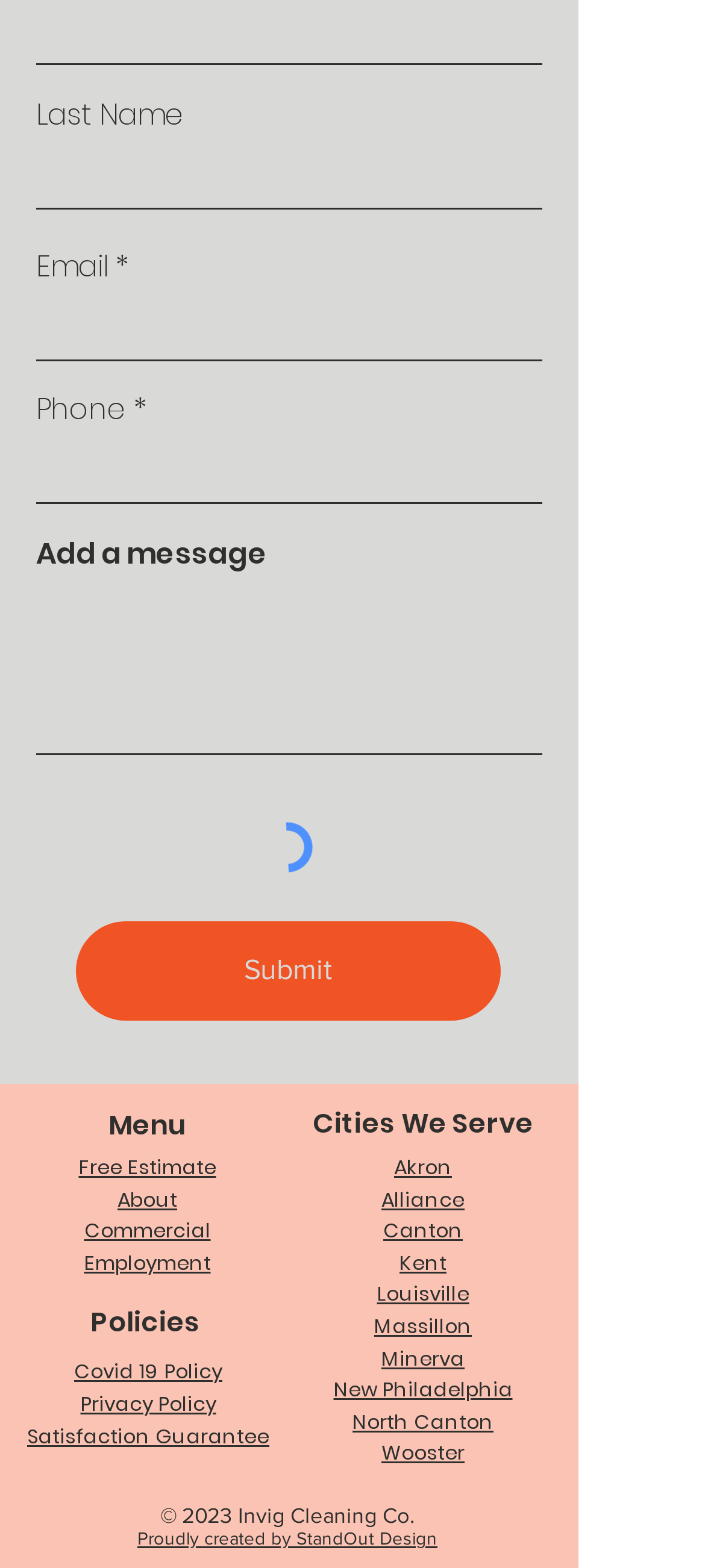Determine the bounding box coordinates of the clickable element to complete this instruction: "Click the Newsletter link". Provide the coordinates in the format of four float numbers between 0 and 1, [left, top, right, bottom].

None